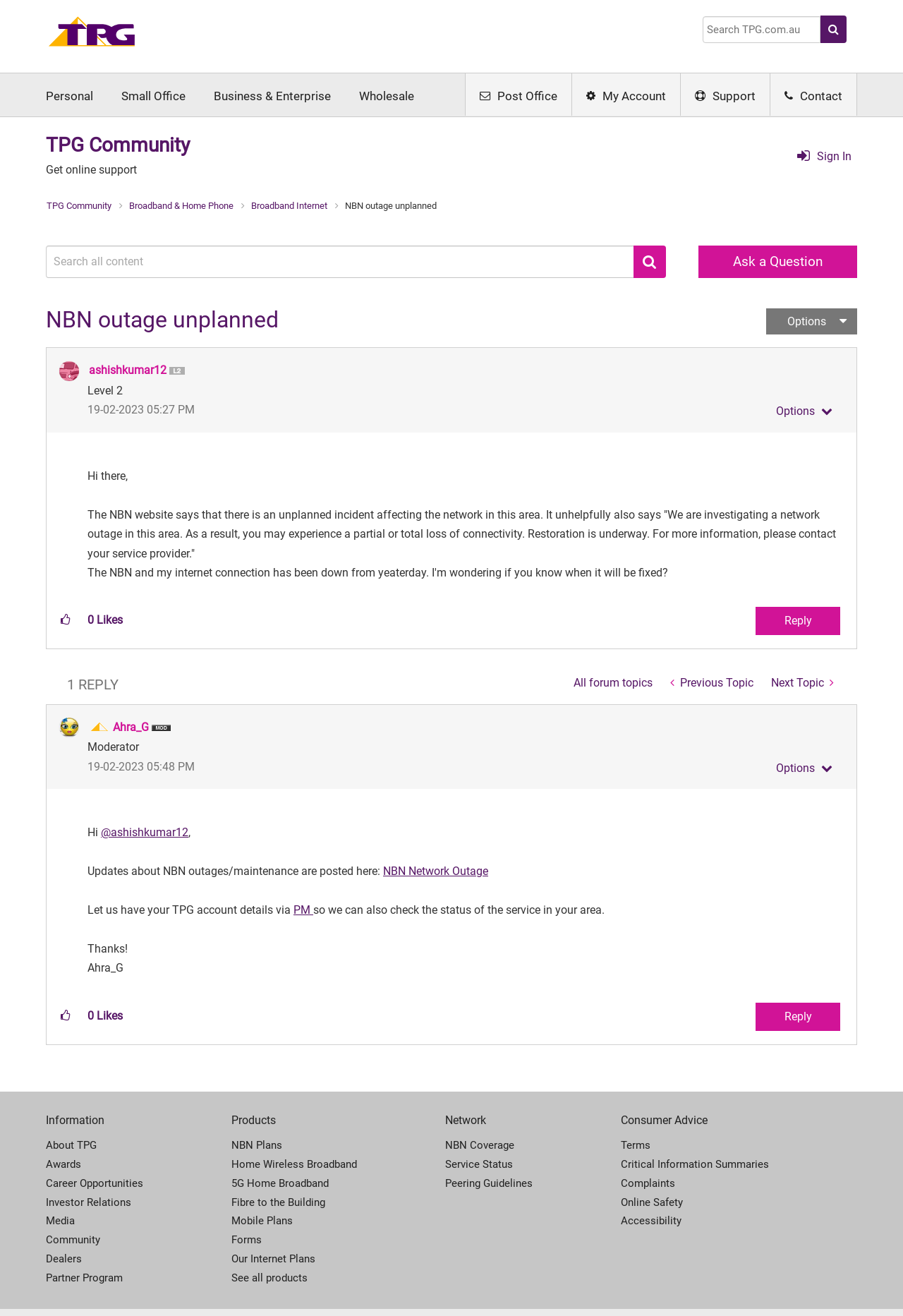Summarize the contents and layout of the webpage in detail.

This webpage is a community forum page titled "NBN outage unplanned - TPG Community". At the top, there is a navigation bar with links to "Home", "Personal", "Small Office", "Business & Enterprise", "Wholesale", "Post Office", "My Account", "Support", and "Contact". Below the navigation bar, there is a search box and a button with a magnifying glass icon.

The main content of the page is a discussion thread about an unplanned NBN outage. The thread starts with a post from a user named "ashishkumar12" who reports that the NBN website says there is an unplanned incident affecting the network in the area. The post is followed by a response from a moderator named "Ahra_G" who provides some information about NBN outages and maintenance.

The discussion thread is organized into a series of posts, each with a username, timestamp, and content. The posts are arranged in a vertical layout, with the most recent post at the bottom. Each post has a "Reply" link and a "Kudos" button that allows users to give likes to the post.

To the right of the discussion thread, there is a sidebar with links to other forum topics, including "All forum topics", "Previous Topic", and "Next Topic". At the bottom of the page, there is a footer with links to "About TPG", "Awards", "Career Opportunities", "Investor Relations", "Media", "Community", "Dealers", and "Partner Program".

Throughout the page, there are several images, including user avatars and icons for likes and kudos. The overall layout is clean and easy to navigate, with clear headings and concise text.